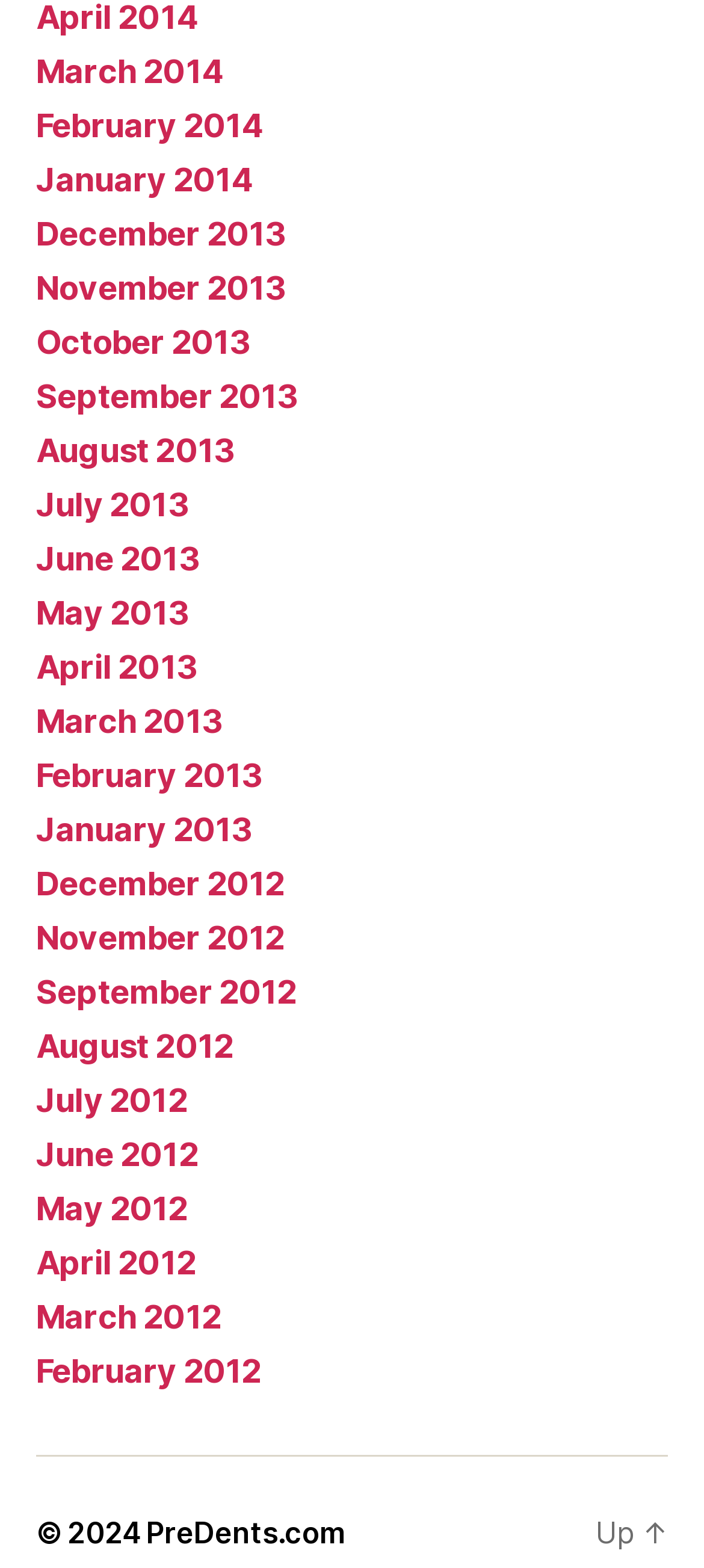Can you find the bounding box coordinates for the element that needs to be clicked to execute this instruction: "View March 2014"? The coordinates should be given as four float numbers between 0 and 1, i.e., [left, top, right, bottom].

[0.051, 0.034, 0.316, 0.058]